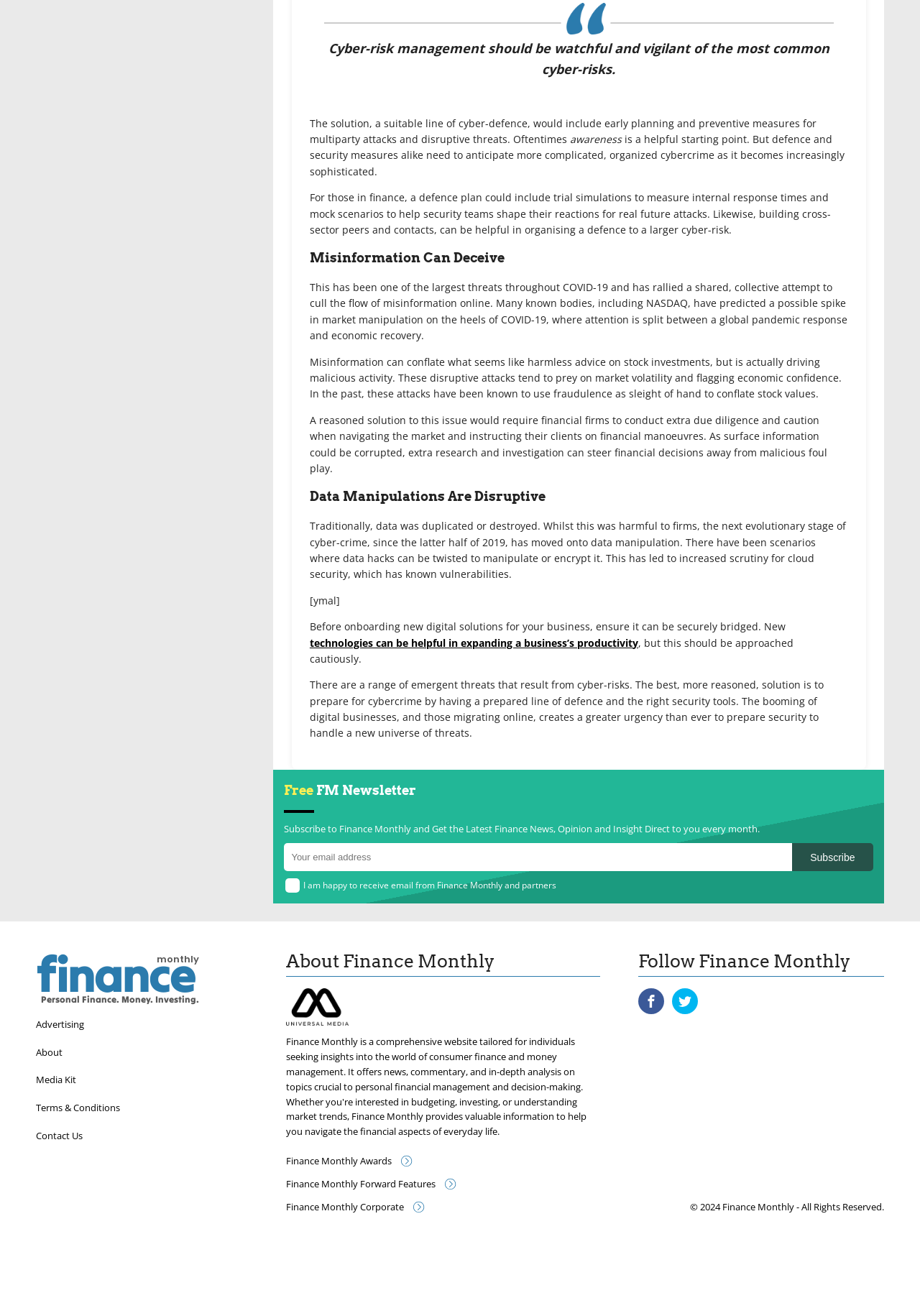Find the bounding box coordinates of the clickable region needed to perform the following instruction: "Click on the 'Continue reading Are Today’s New Surgeons Unprepared?' link". The coordinates should be provided as four float numbers between 0 and 1, i.e., [left, top, right, bottom].

None